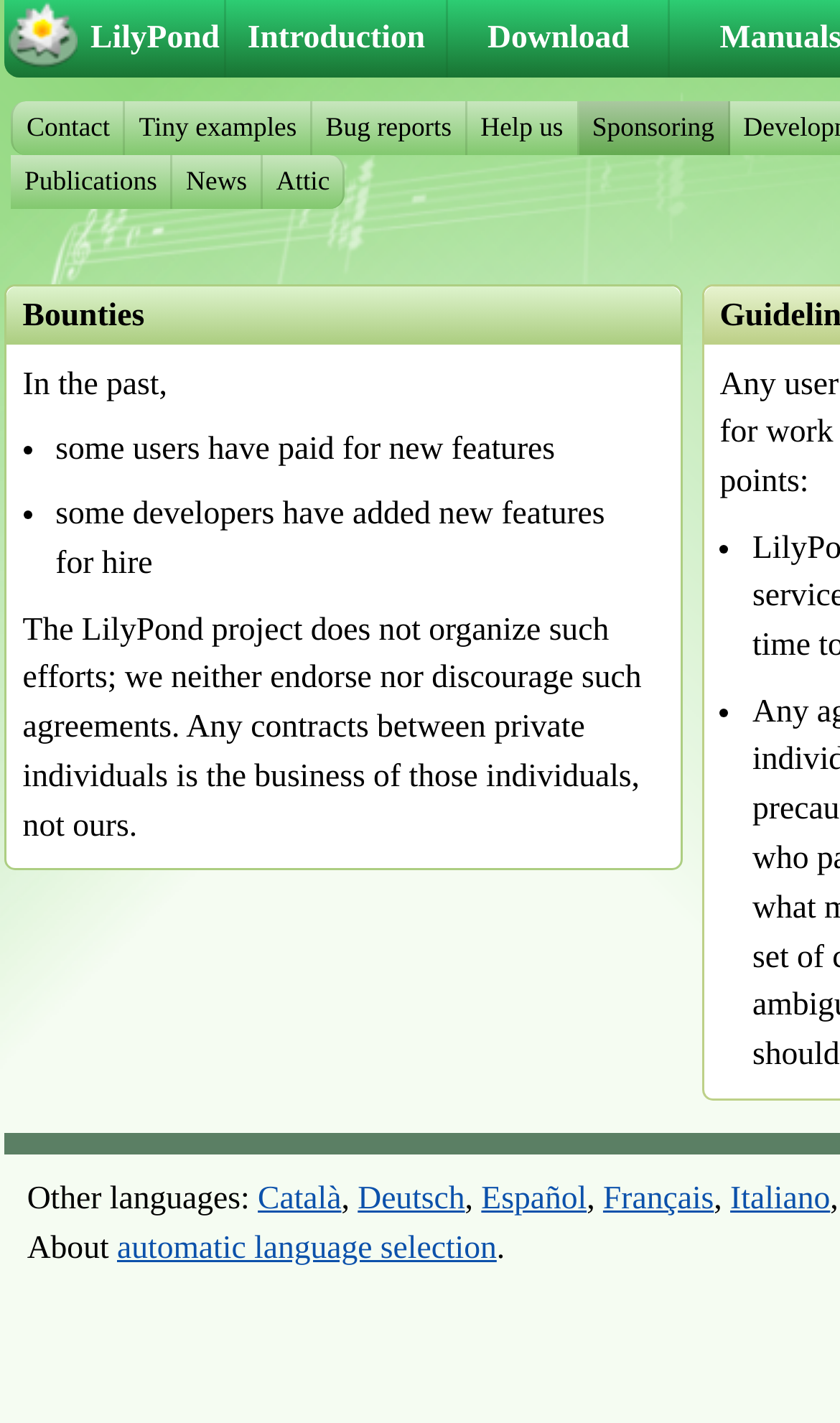Please answer the following question using a single word or phrase: What languages are available on this webpage?

Multiple languages